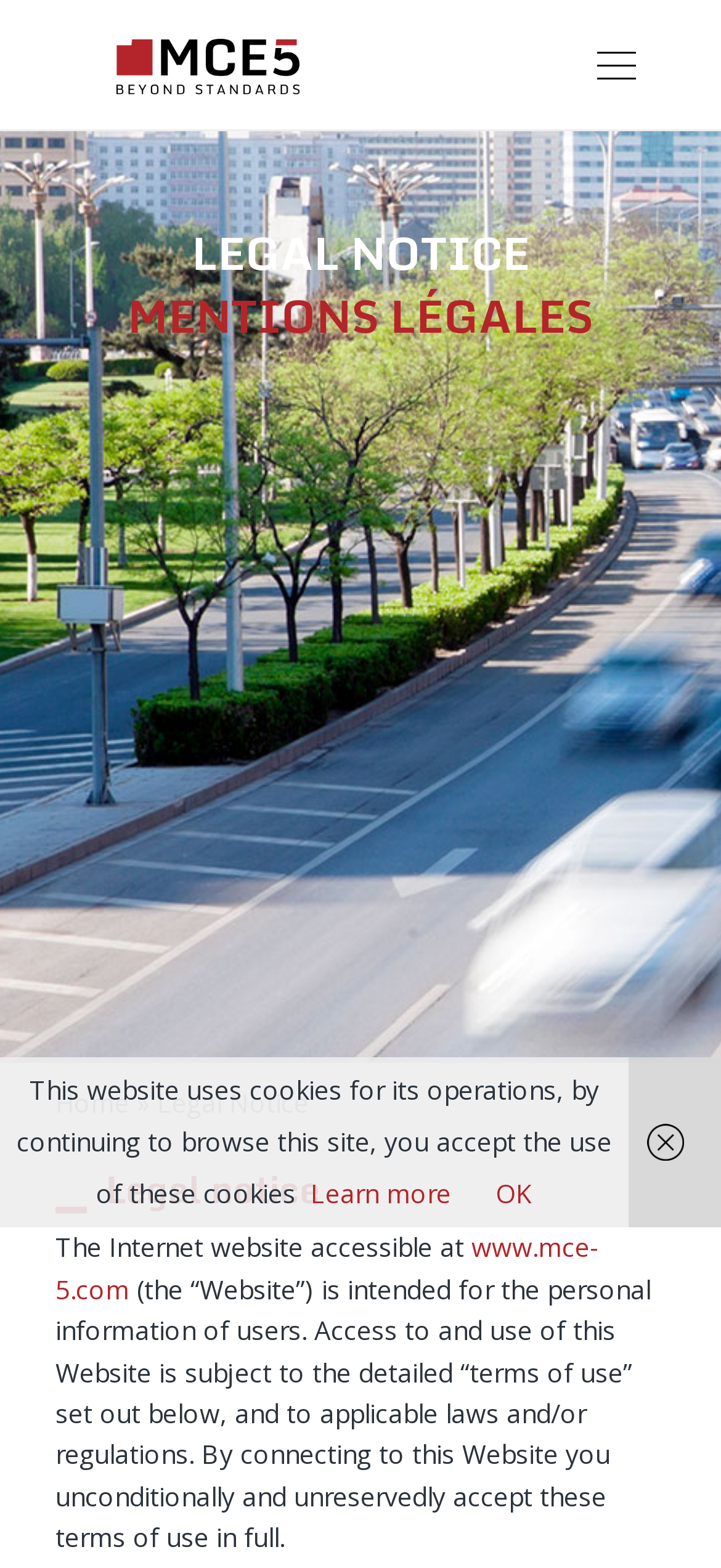What is the purpose of this website?
Based on the content of the image, thoroughly explain and answer the question.

Based on the content of the webpage, it is stated that 'The Internet website accessible at www.mce-5.com (the “Website”) is intended for the personal information of users.' This implies that the purpose of this website is to provide personal information to its users.